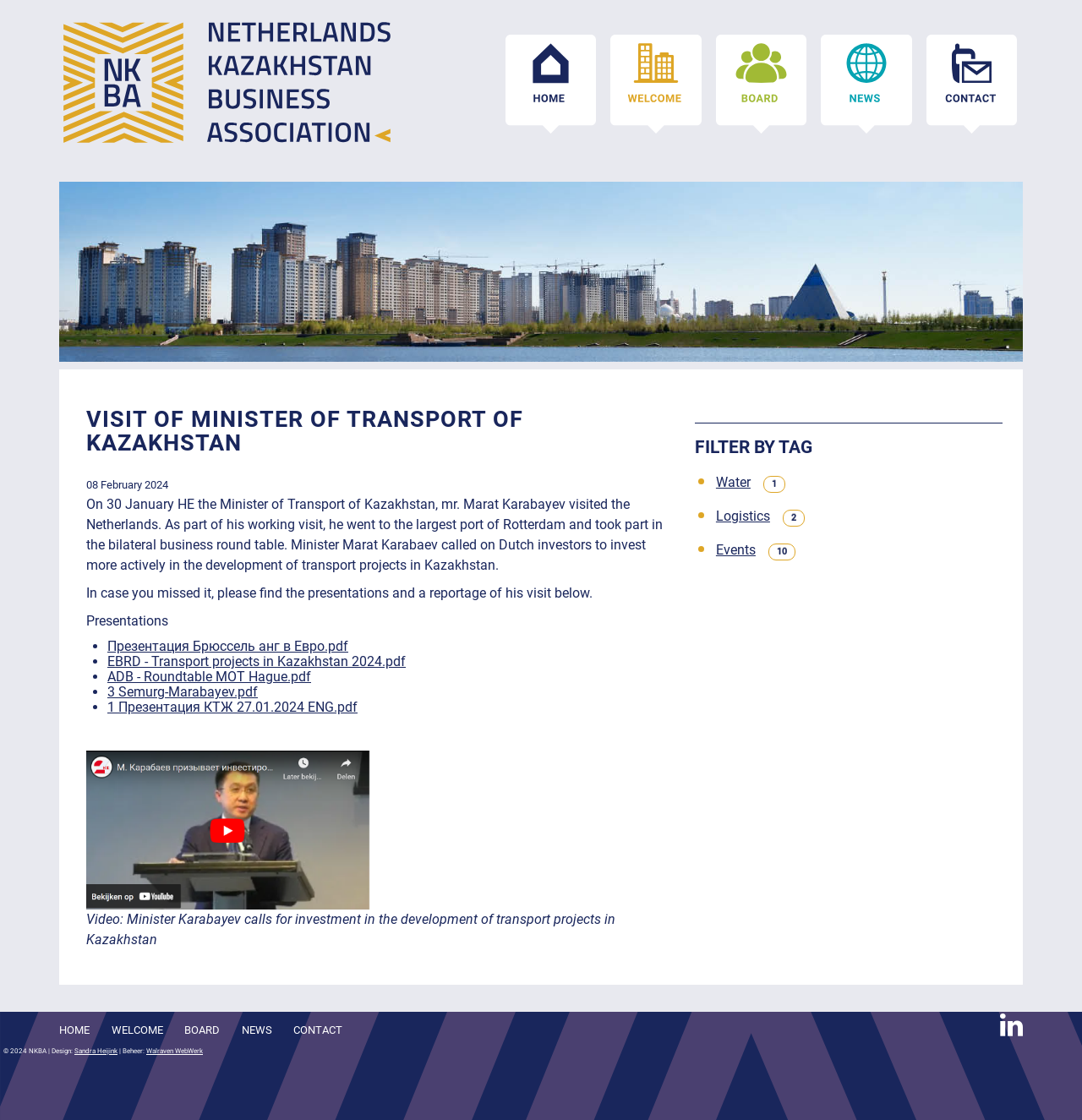Identify the bounding box coordinates of the area that should be clicked in order to complete the given instruction: "Filter by tag 'Water'". The bounding box coordinates should be four float numbers between 0 and 1, i.e., [left, top, right, bottom].

[0.662, 0.424, 0.694, 0.438]